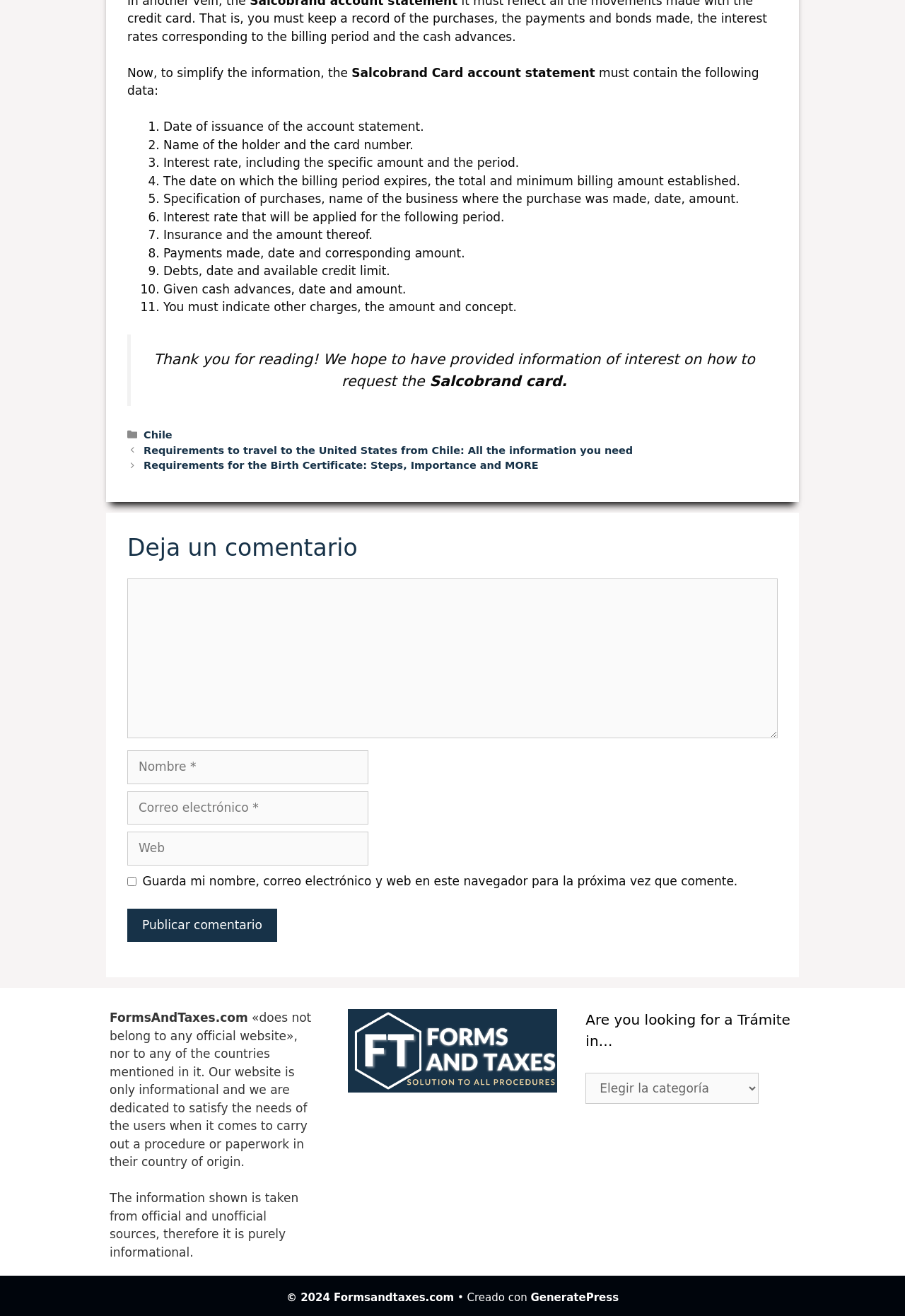Using the description: "parent_node: Comentario name="url" placeholder="Web"", identify the bounding box of the corresponding UI element in the screenshot.

[0.141, 0.632, 0.407, 0.657]